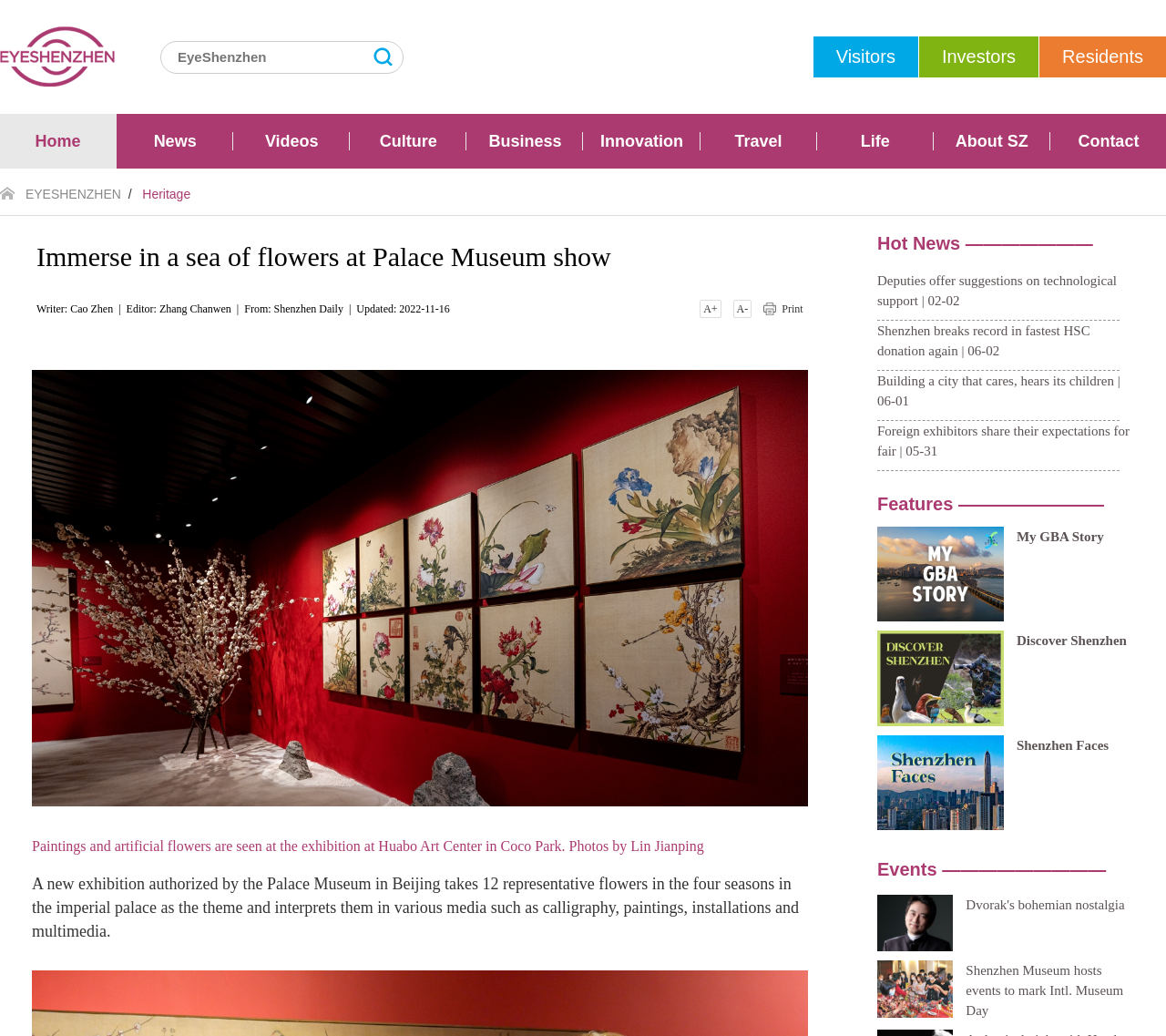Please specify the bounding box coordinates of the area that should be clicked to accomplish the following instruction: "Click the 'Print' link". The coordinates should consist of four float numbers between 0 and 1, i.e., [left, top, right, bottom].

[0.655, 0.292, 0.689, 0.304]